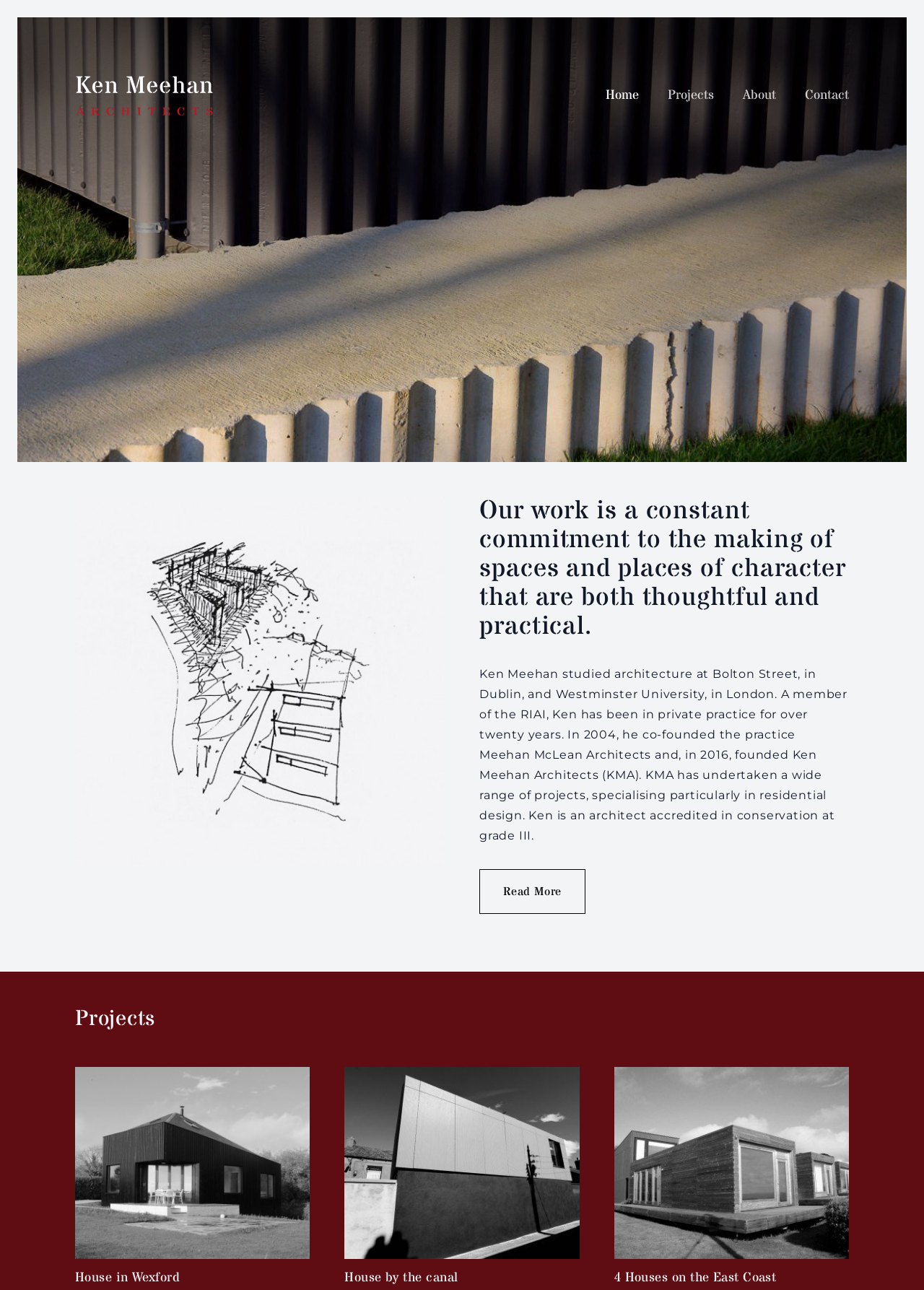Determine the heading of the webpage and extract its text content.

Our work is a constant commitment to the making of spaces and places of character that are both thoughtful and practical.